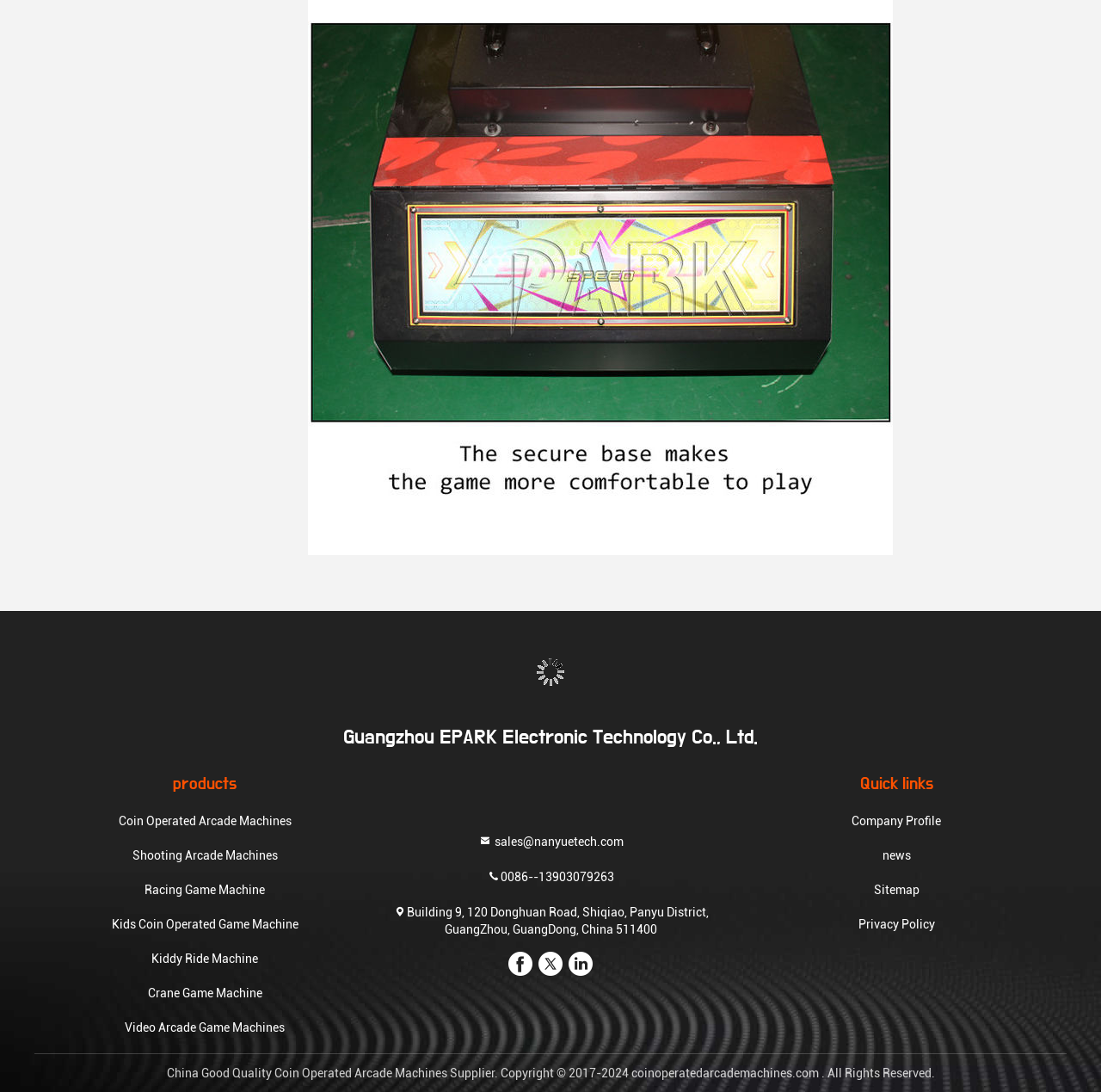Refer to the image and answer the question with as much detail as possible: What is the address of the company?

The company address is located in the middle of the page, as a static text element. The address is a detailed description of the company's location, including the building, road, district, city, province, and postal code.